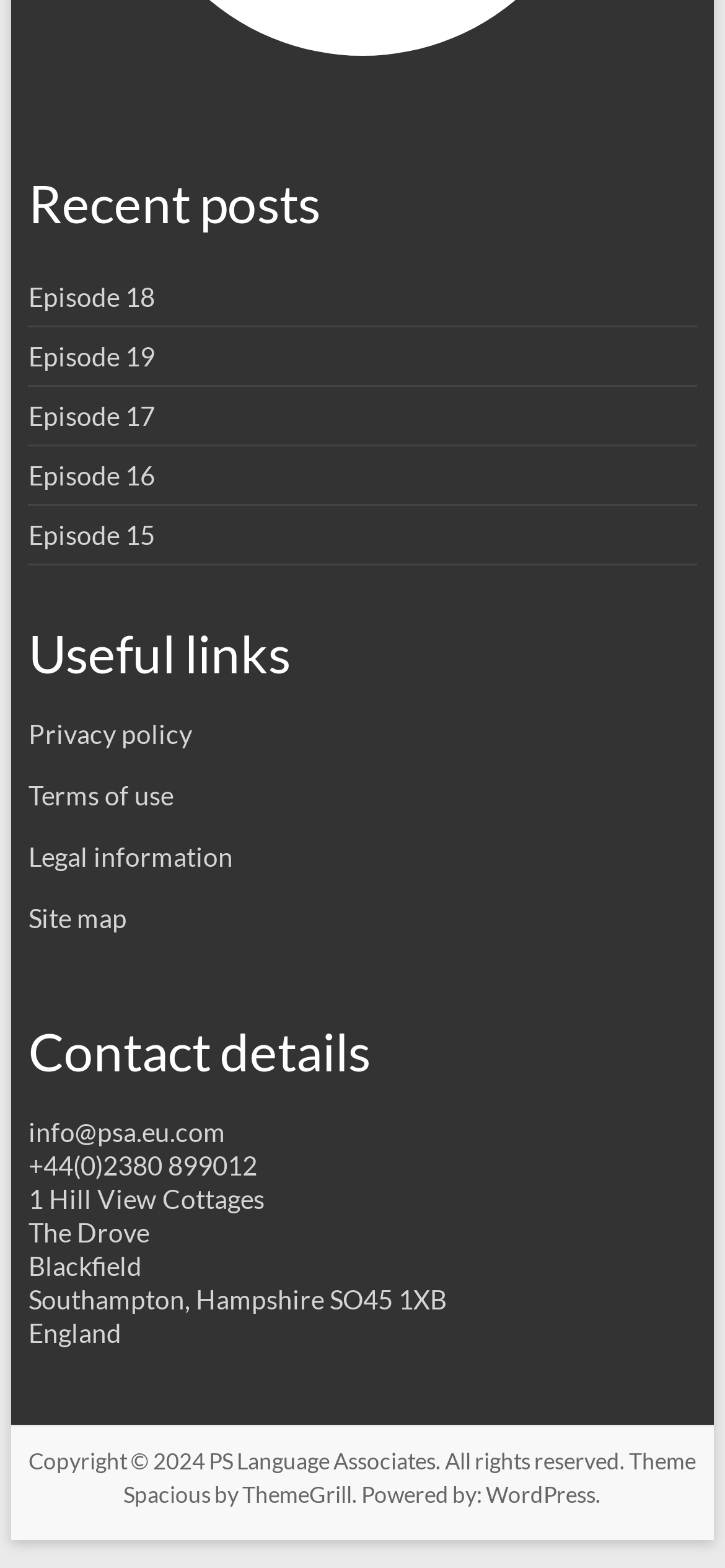Find the bounding box coordinates of the element you need to click on to perform this action: 'Check the 'Copyright' information'. The coordinates should be represented by four float values between 0 and 1, in the format [left, top, right, bottom].

[0.04, 0.923, 0.288, 0.941]